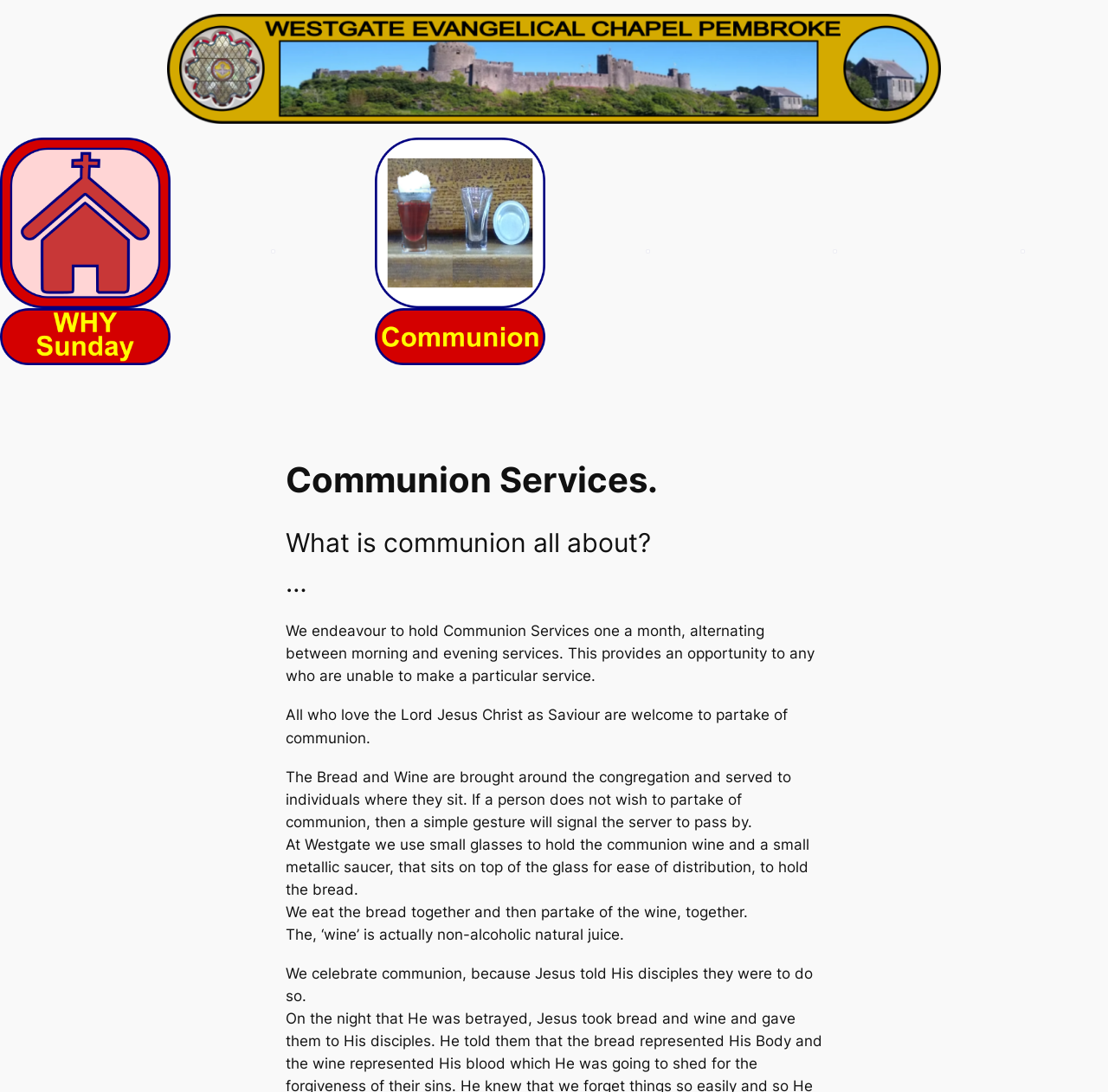Please answer the following question using a single word or phrase: How often do they hold Communion Services?

One a month